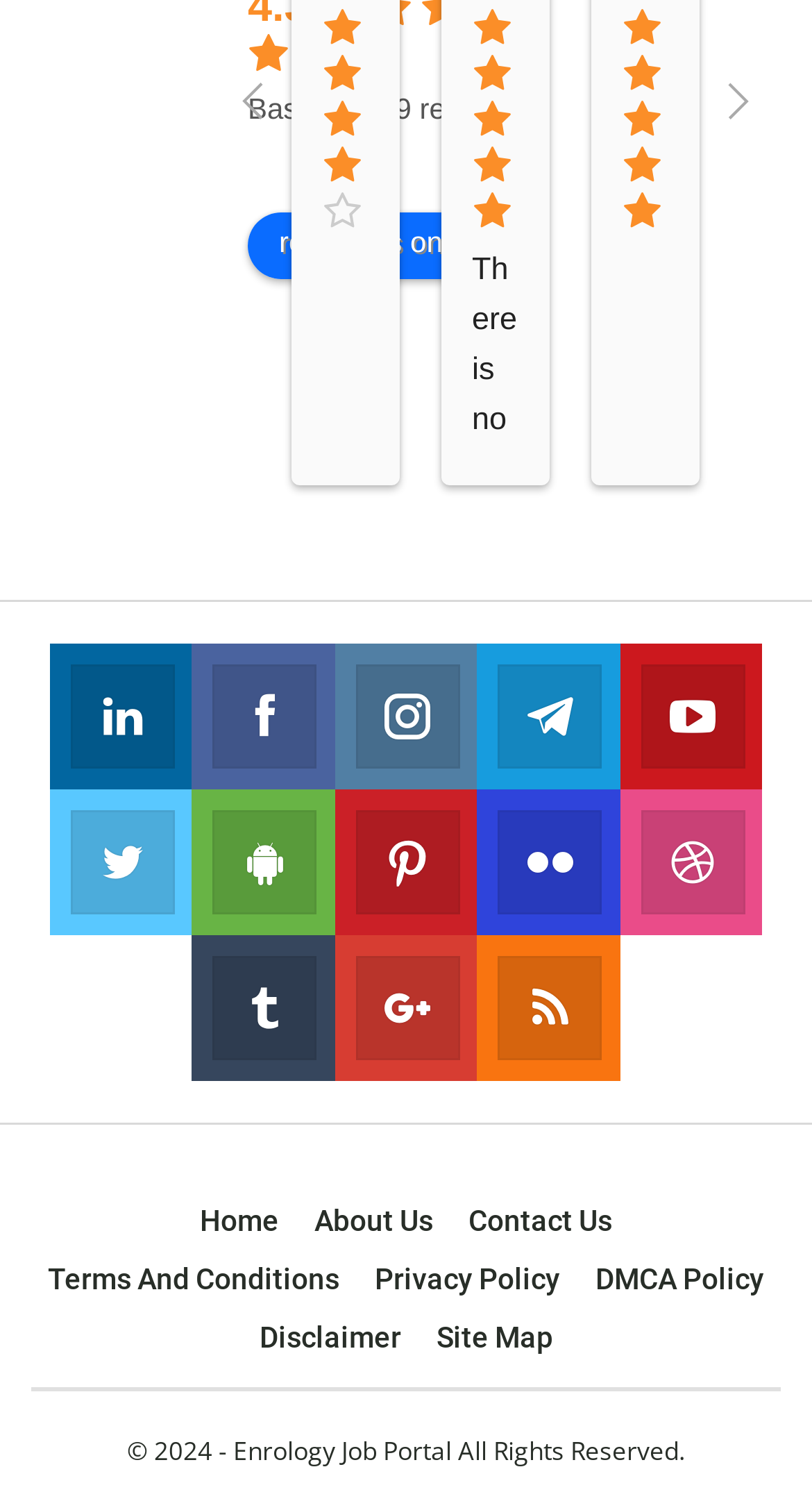Give a concise answer using only one word or phrase for this question:
What is the copyright year?

2024